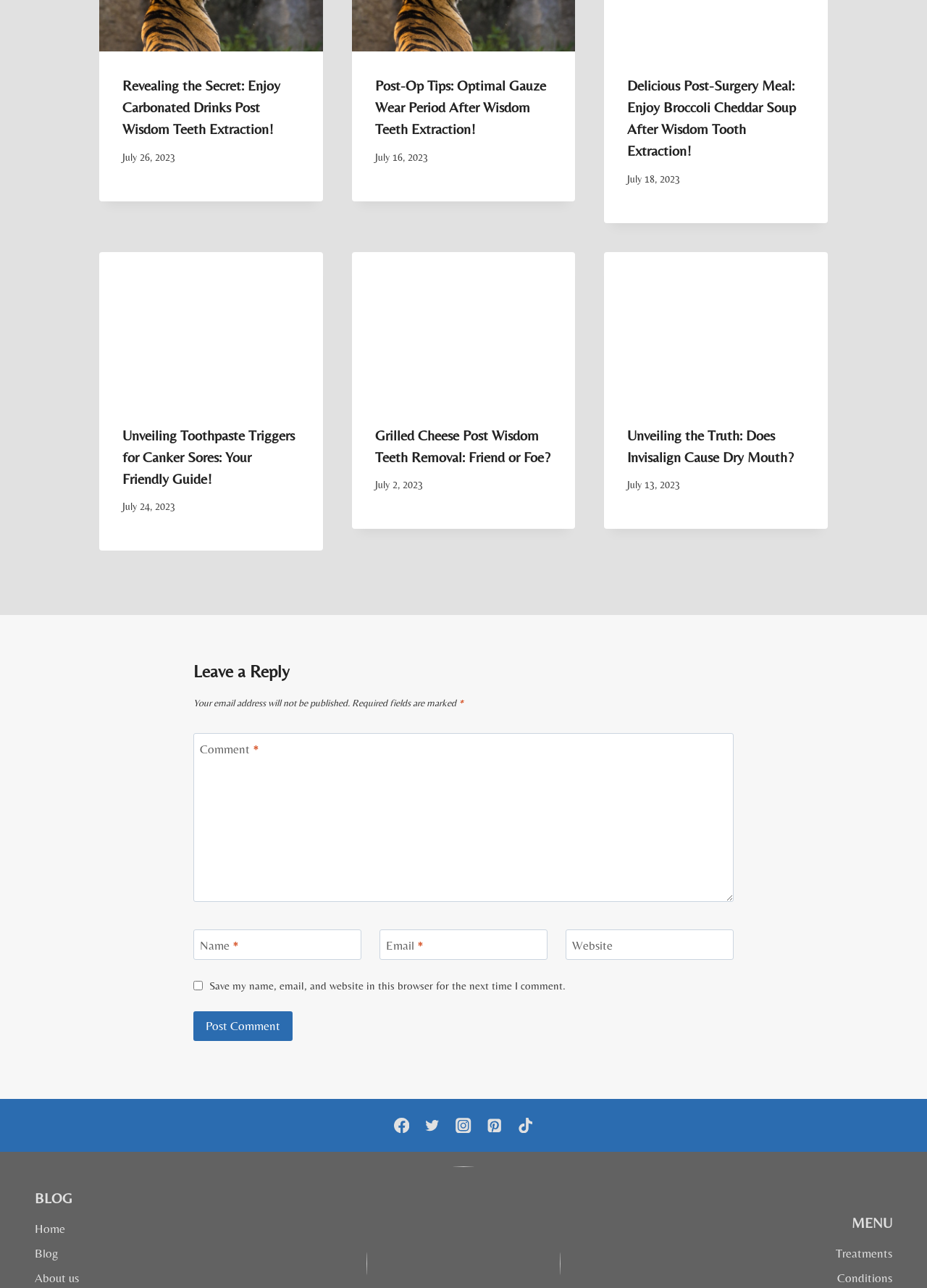Determine the bounding box coordinates of the element's region needed to click to follow the instruction: "Leave a comment". Provide these coordinates as four float numbers between 0 and 1, formatted as [left, top, right, bottom].

[0.209, 0.569, 0.791, 0.7]